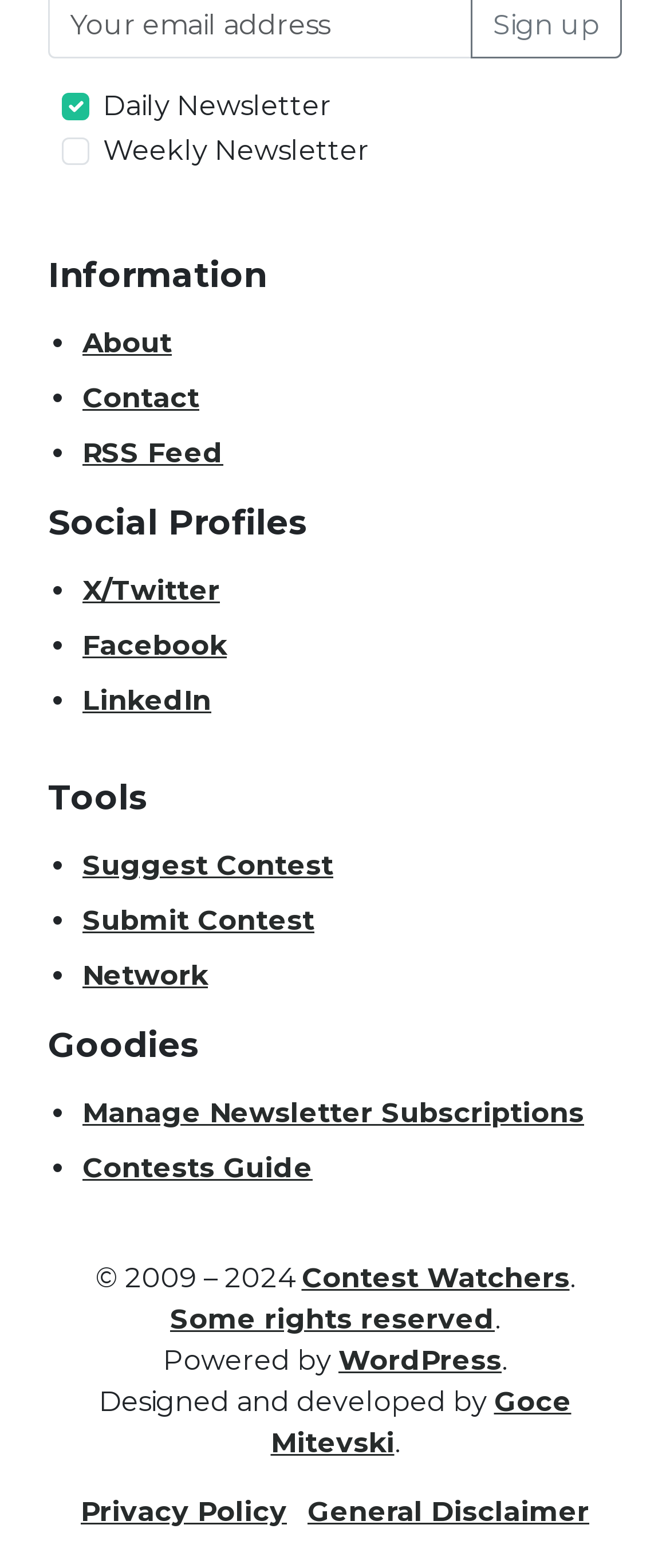Identify the bounding box coordinates of the clickable section necessary to follow the following instruction: "Subscribe to Daily Newsletter". The coordinates should be presented as four float numbers from 0 to 1, i.e., [left, top, right, bottom].

[0.092, 0.059, 0.133, 0.077]